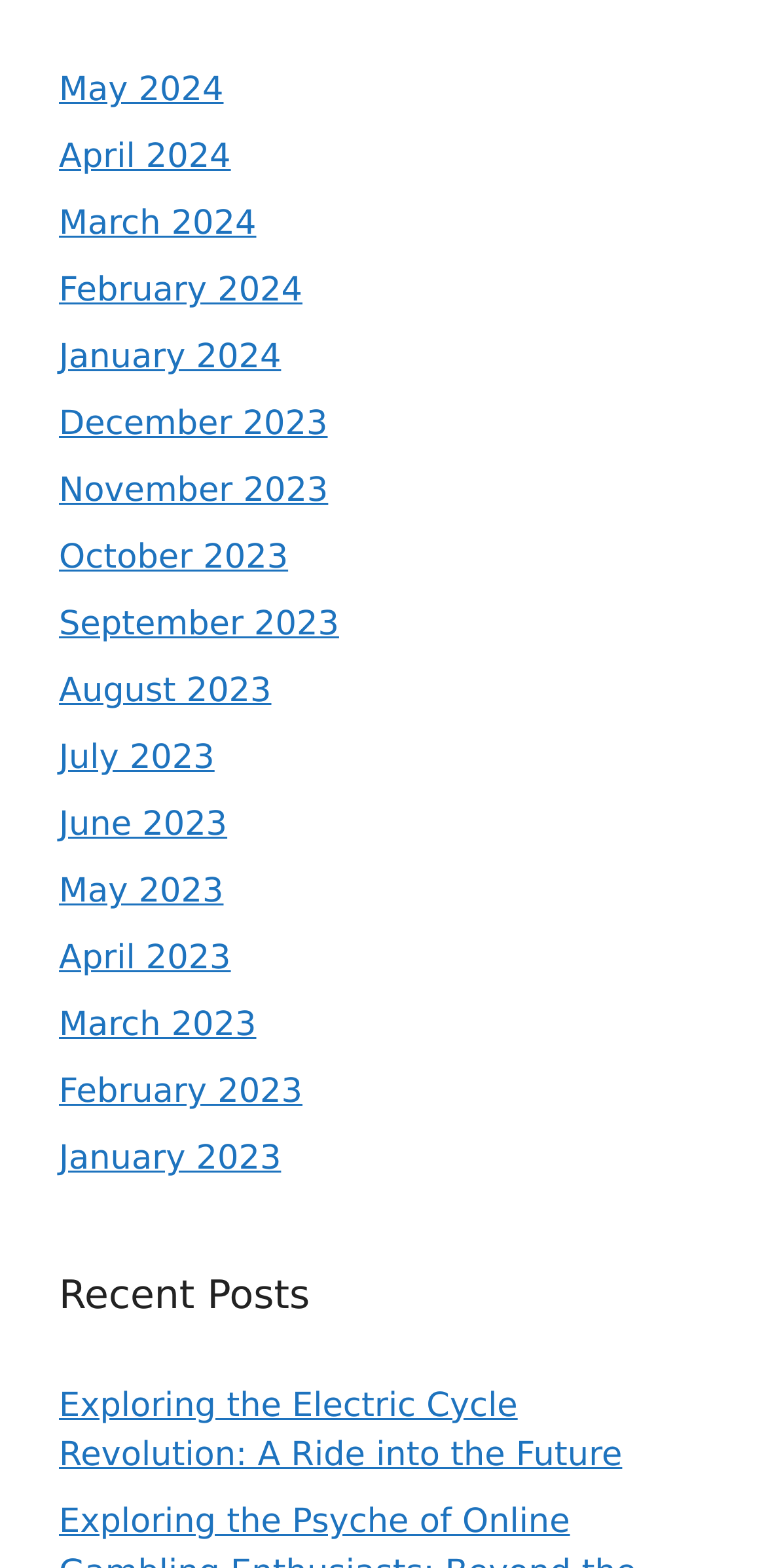What is the title of the section below the month links?
Please answer the question with a detailed and comprehensive explanation.

After the list of month links, I found a heading element with the text 'Recent Posts', which is the title of the section.